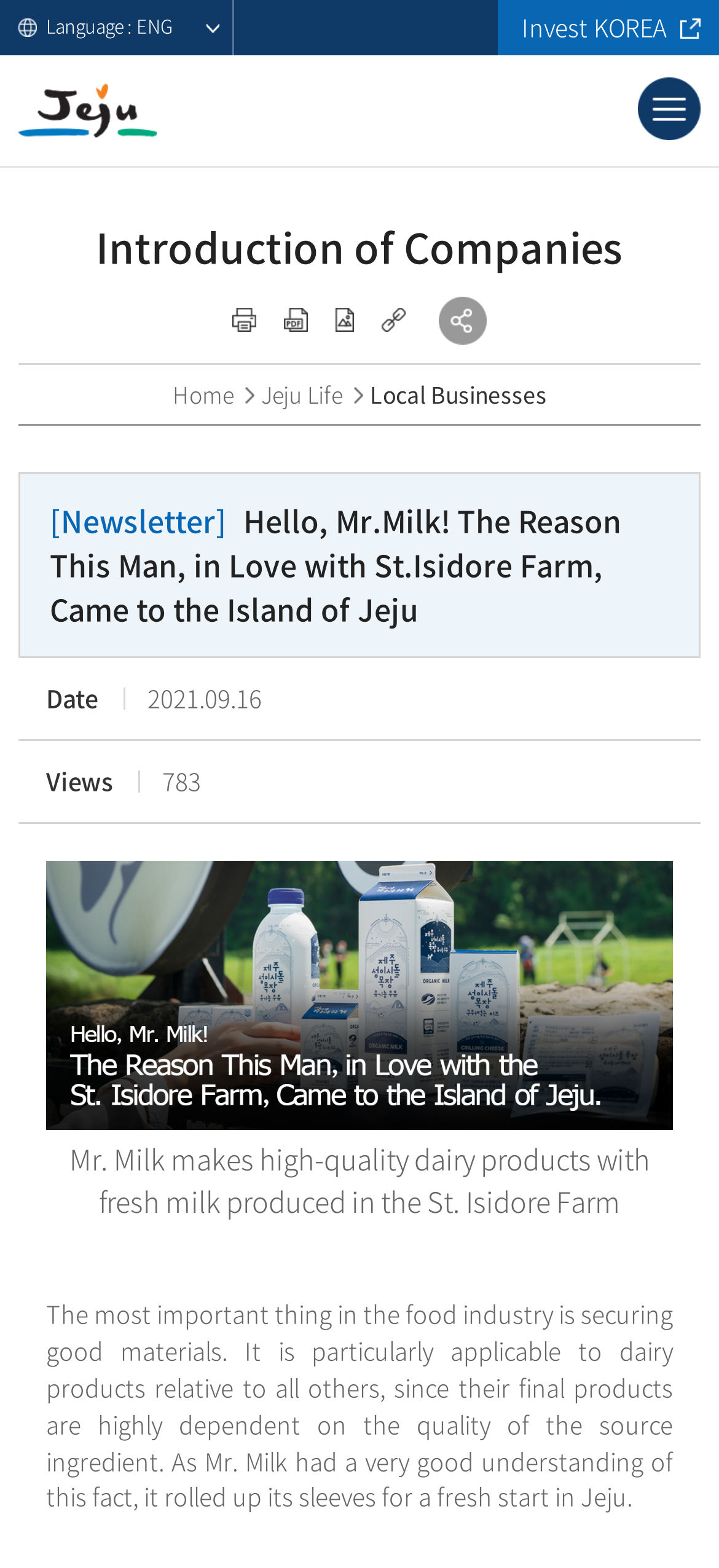What is the company name mentioned?
Refer to the image and provide a one-word or short phrase answer.

Mr. Milk